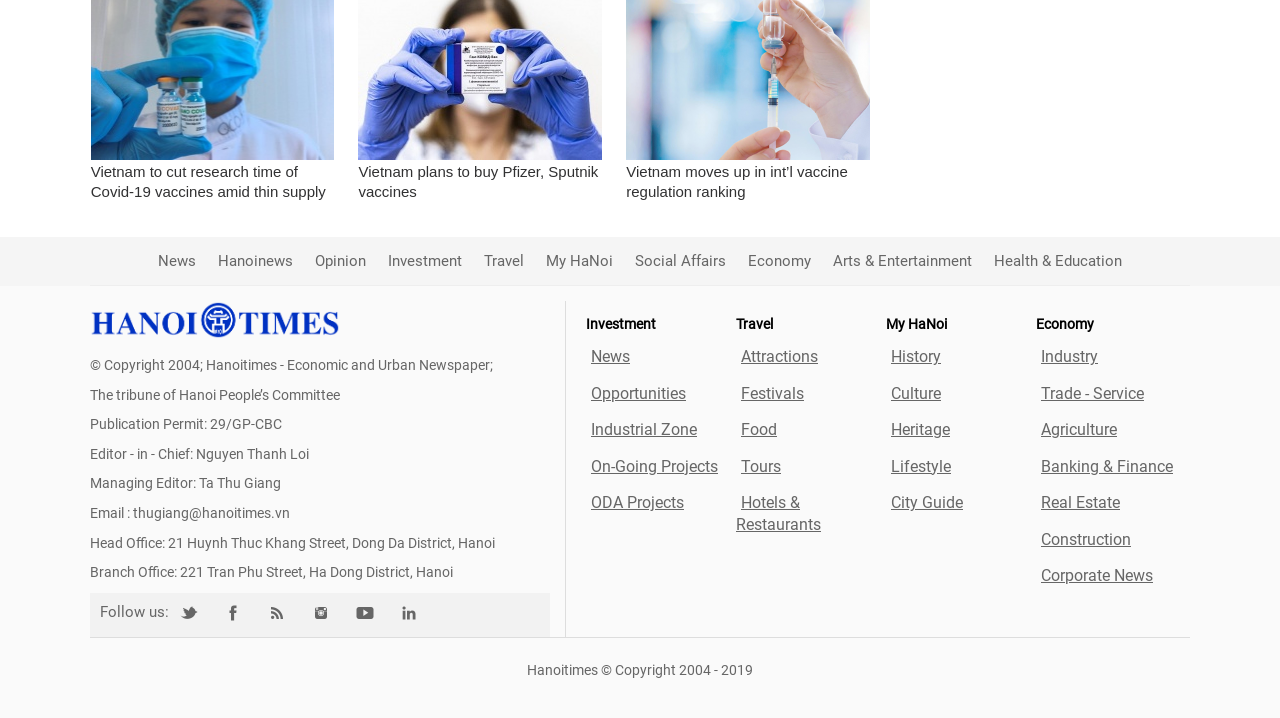Please specify the coordinates of the bounding box for the element that should be clicked to carry out this instruction: "Explore the 'Travel' section". The coordinates must be four float numbers between 0 and 1, formatted as [left, top, right, bottom].

[0.575, 0.44, 0.604, 0.462]